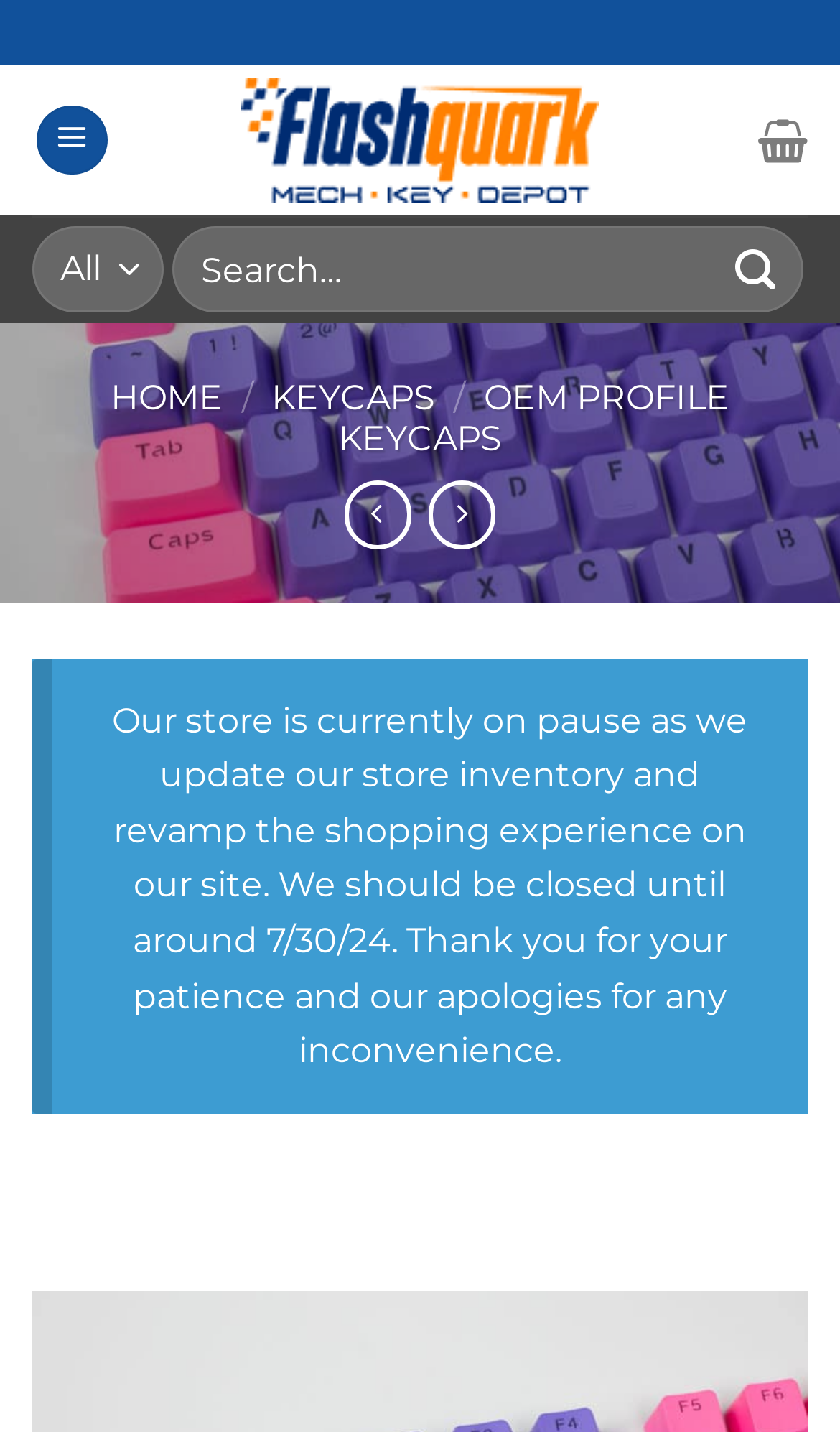What type of keyboards does the store sell?
Based on the screenshot, provide your answer in one word or phrase.

Mechanical